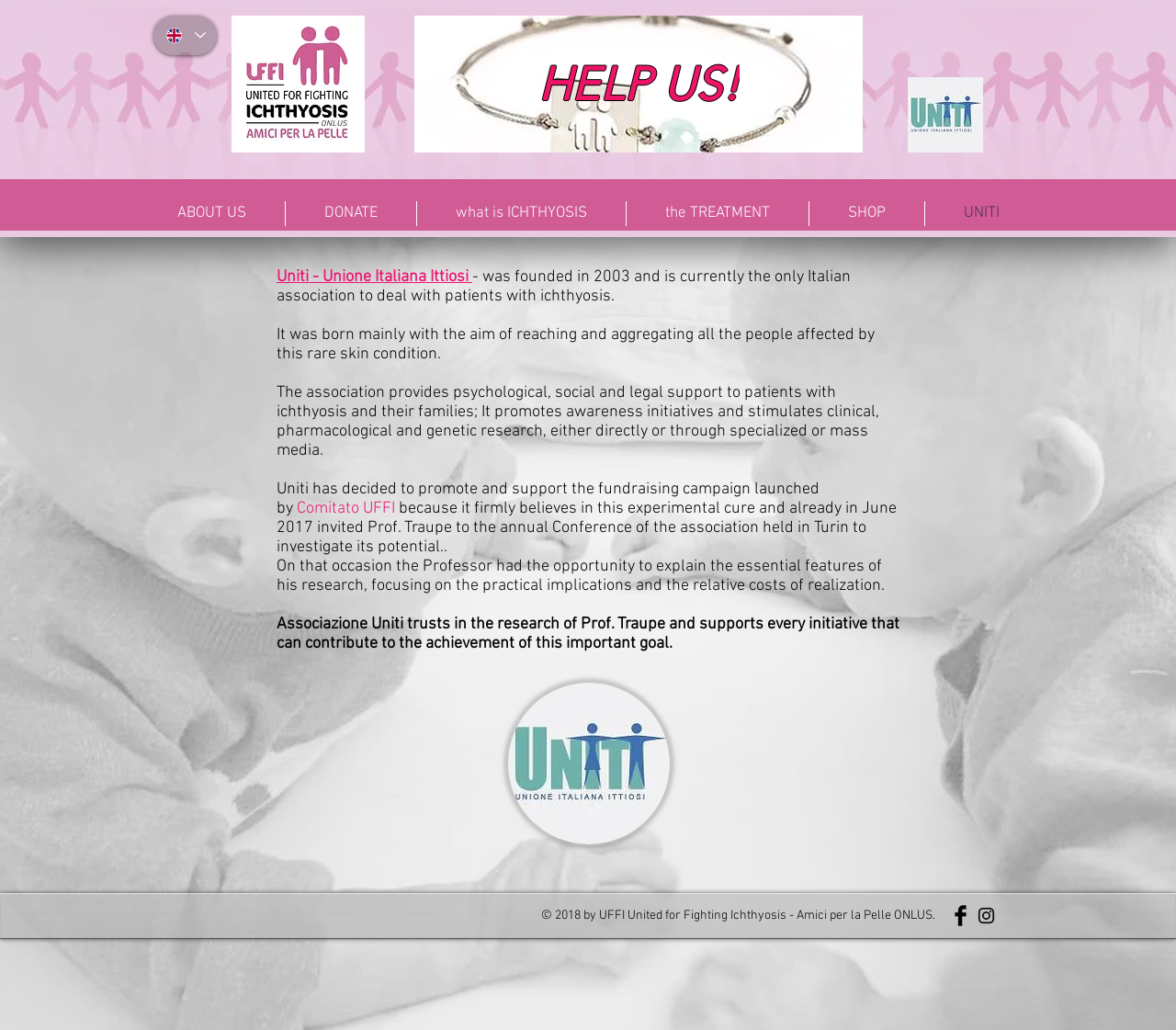Can you identify the bounding box coordinates of the clickable region needed to carry out this instruction: 'Learn about the association'? The coordinates should be four float numbers within the range of 0 to 1, stated as [left, top, right, bottom].

[0.235, 0.26, 0.402, 0.278]